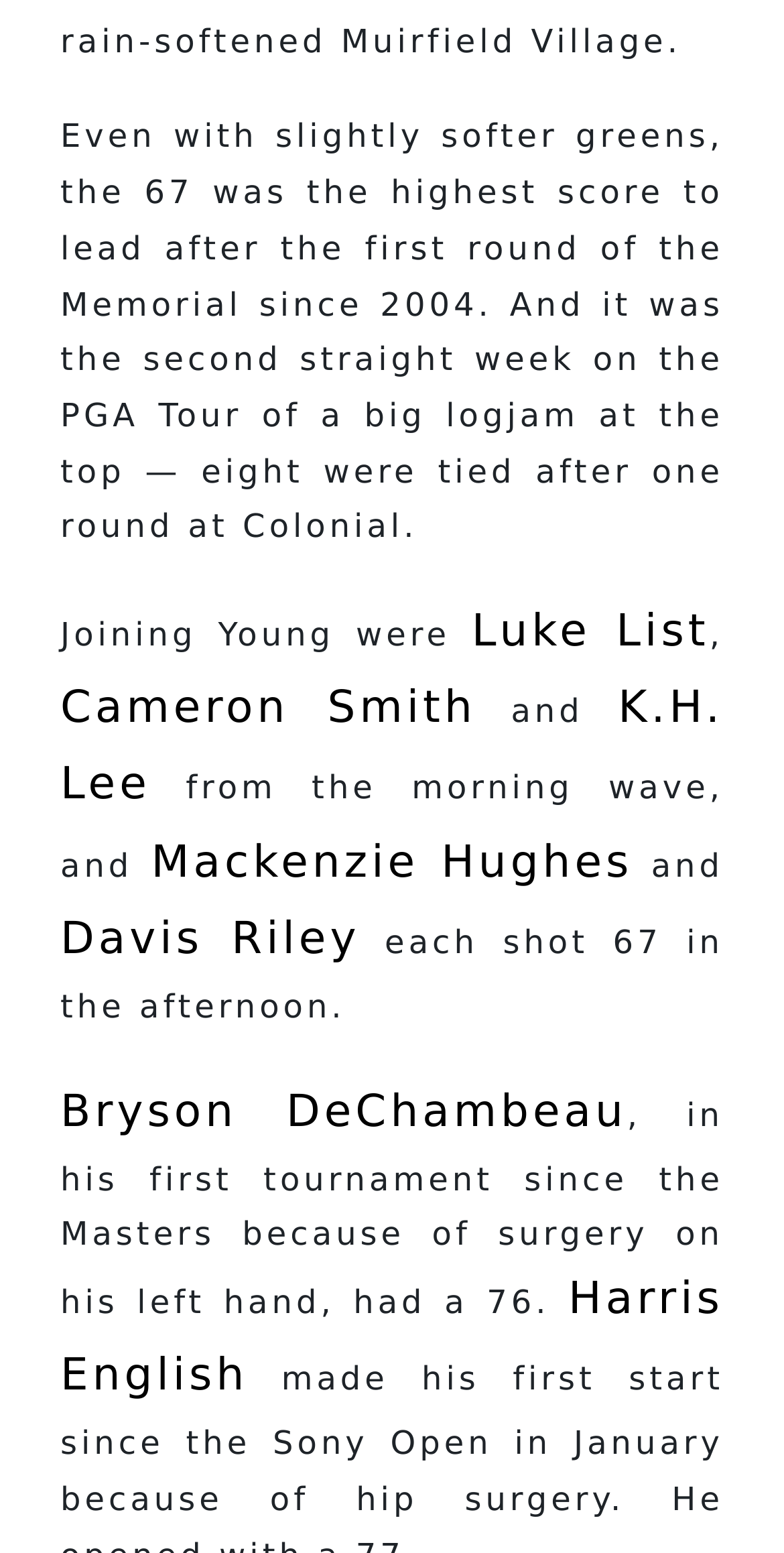Who is leading the Memorial tournament?
Answer the question with as much detail as you can, using the image as a reference.

The webpage mentions that eight players are tied after the first round of the Memorial tournament, including Young, Luke List, Cameron Smith, K.H. Lee, Mackenzie Hughes, Davis Riley, and Bryson DeChambeau.